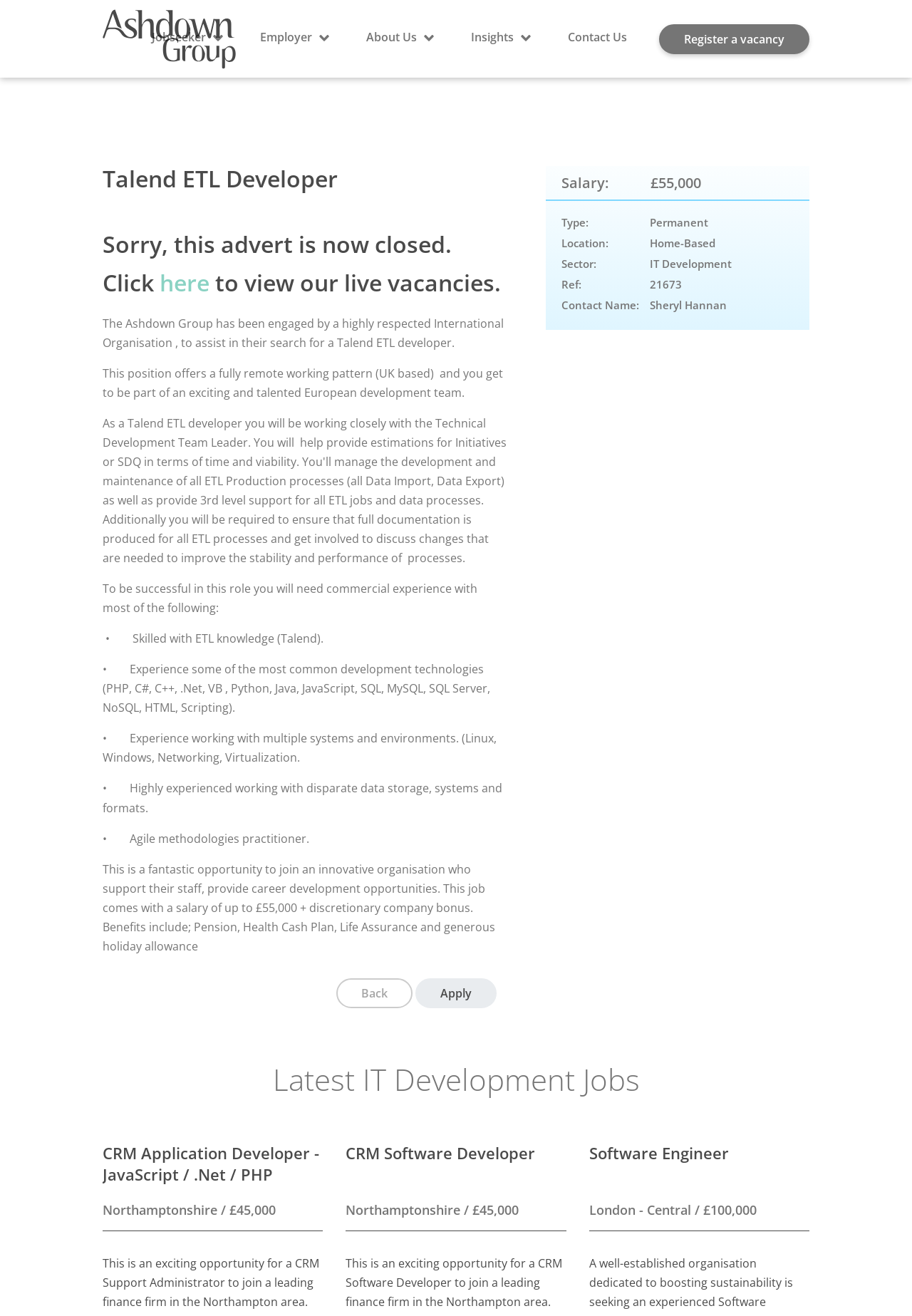Explain the webpage in detail.

This webpage is a job posting for a Talend ETL Developer position. At the top of the page, there are several links, including "Skip to content", "Jobseeker", "Employer", "About Us", "Insights", and "Contact Us", each accompanied by an image. Below these links, there is a heading that reads "Talend ETL Developer" and a message indicating that the job posting is closed, with a link to view live vacancies.

The main content of the job posting is divided into several sections. The first section describes the job, stating that the position offers a fully remote working pattern and is part of an exciting and talented European development team. The job requirements are listed in bullet points, including commercial experience with ETL knowledge, experience with various development technologies, and experience working with multiple systems and environments.

Below the job description, there are two buttons, "Back" and "Apply", although the "Apply" button is disabled. To the right of the buttons, there is a description list that provides additional details about the job, including the salary, job type, location, sector, and reference number.

Further down the page, there are three job postings for similar positions, including a CRM Application Developer, a CRM Software Developer, and a Software Engineer. Each posting includes a heading, a link to the job description, and details about the location and salary.